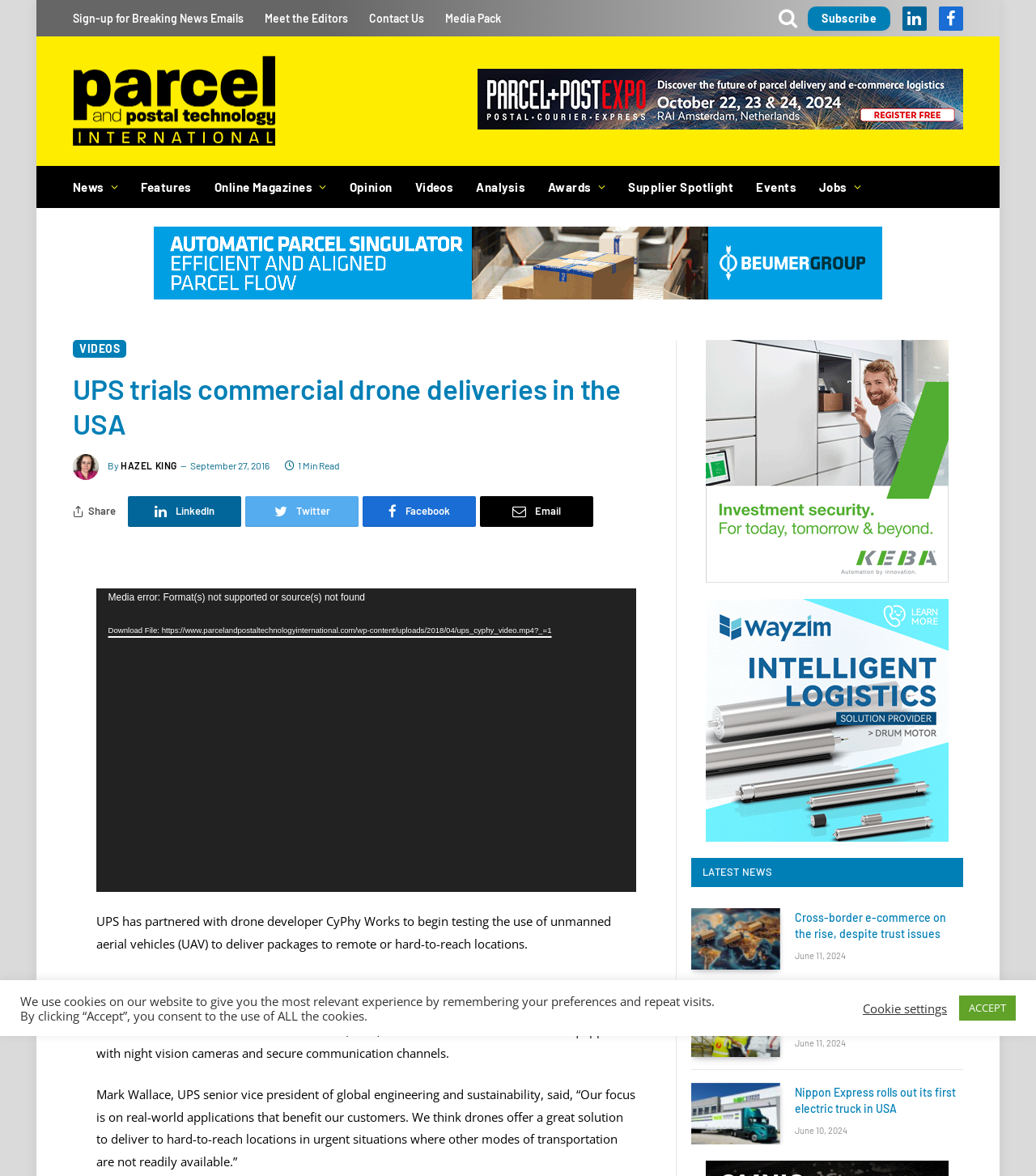Determine the bounding box coordinates of the clickable region to follow the instruction: "View more travel tips".

None